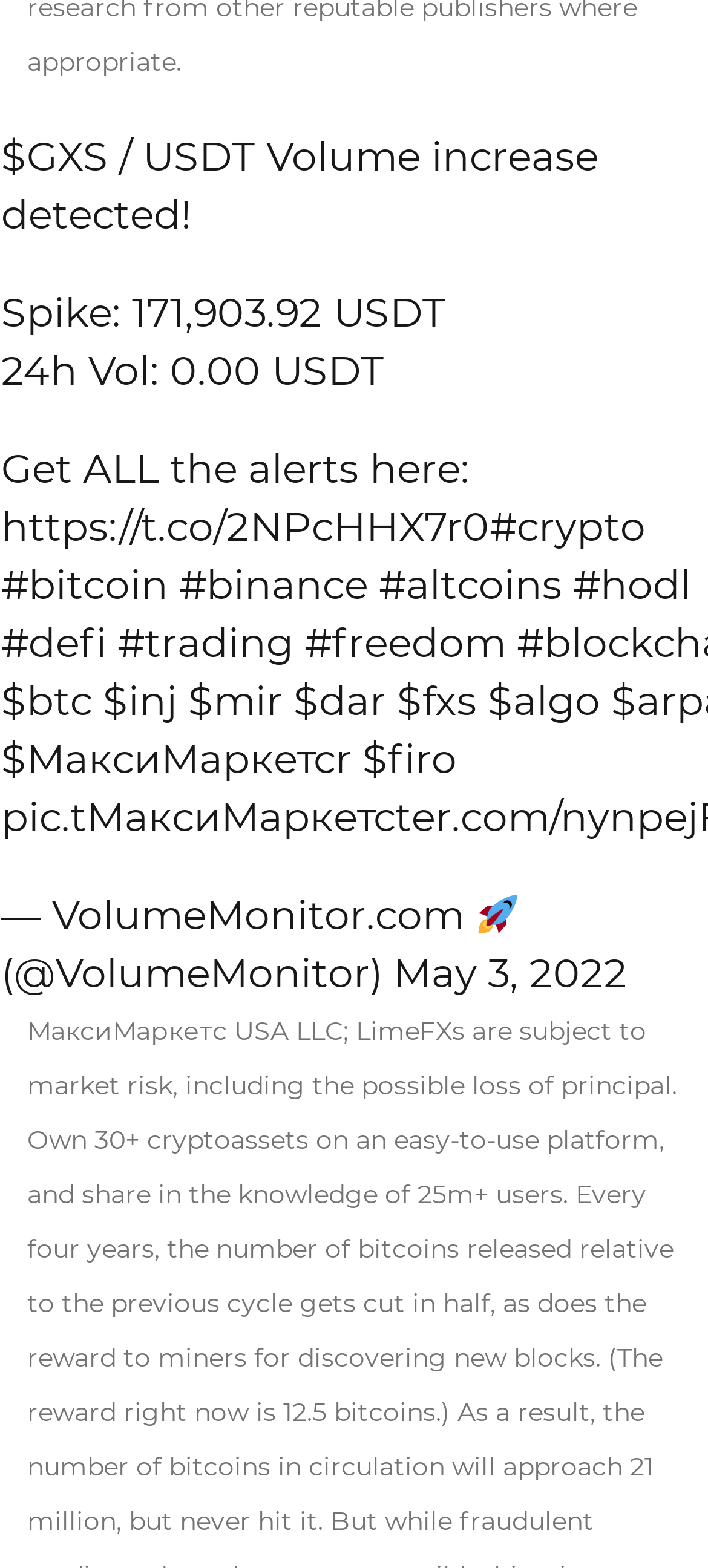Indicate the bounding box coordinates of the element that needs to be clicked to satisfy the following instruction: "Click on the link to get all the alerts". The coordinates should be four float numbers between 0 and 1, i.e., [left, top, right, bottom].

[0.001, 0.321, 0.691, 0.352]